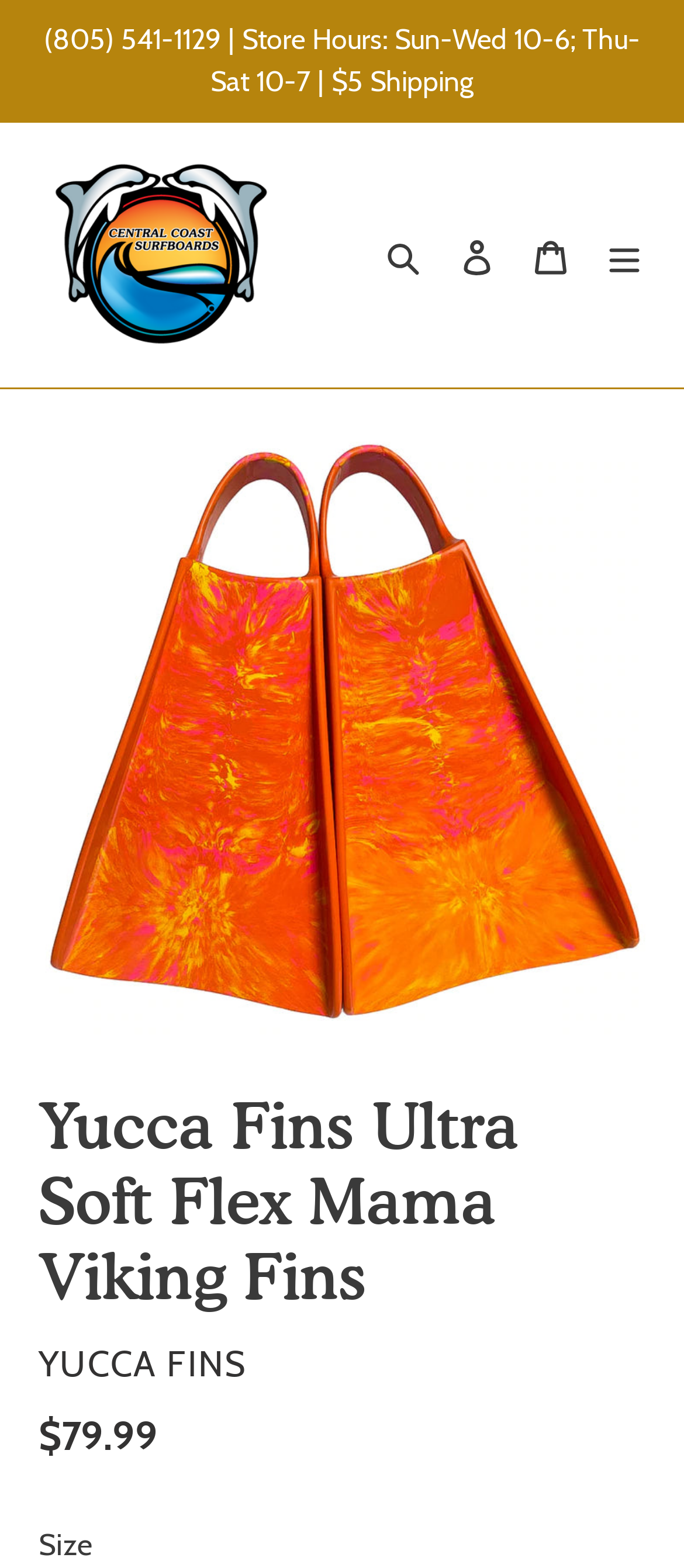Elaborate on the webpage's design and content in a detailed caption.

This webpage is about Yucca swim fins for body surfing and body boarding. At the top left corner, there is a phone number and store hours information, "(805) 541-1129 | Store Hours: Sun-Wed 10-6; Thu-Sat 10-7 | $5 Shipping". Next to it, there is a logo of Central Coast Surfboards, which is an image of a dolphin. 

On the top right corner, there are four links/buttons: "Search", "Log in", "Cart", and "Menu". The "Menu" button is expandable and controls a mobile navigation menu. 

Below the top navigation bar, there is a large image of the Yucca Fins Ultra Soft Flex Mama Viking Fins, which takes up most of the width of the page. Below the image, there is a heading with the same name as the image. 

Under the heading, there is a description list with several details about the product. The list includes the vendor, which is YUCCA FINS, and the regular price, which is $79.99. 

At the very bottom of the page, there is a label "Size".